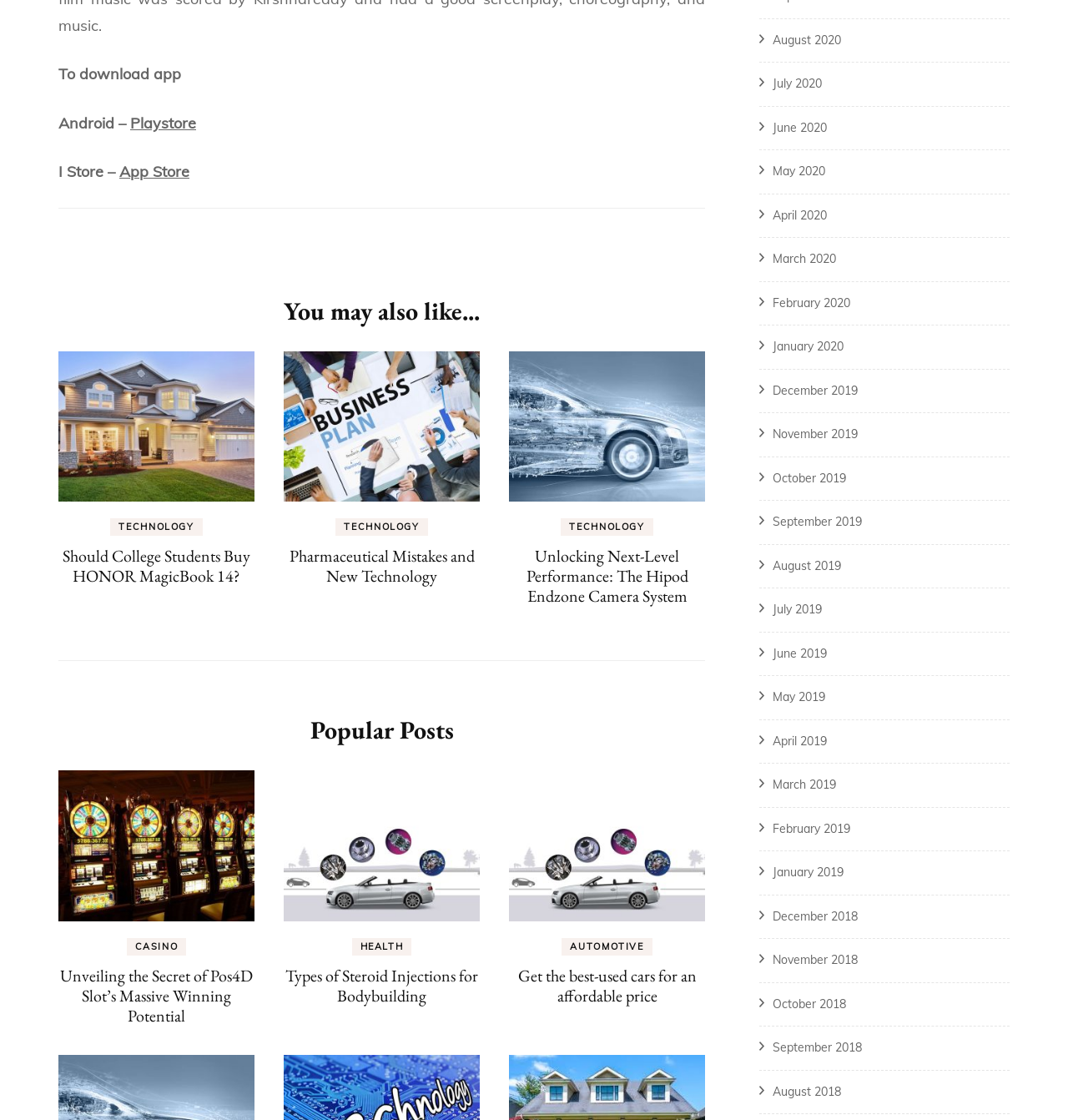Kindly determine the bounding box coordinates for the area that needs to be clicked to execute this instruction: "Browse the 'Popular Posts' section".

[0.078, 0.364, 0.637, 0.39]